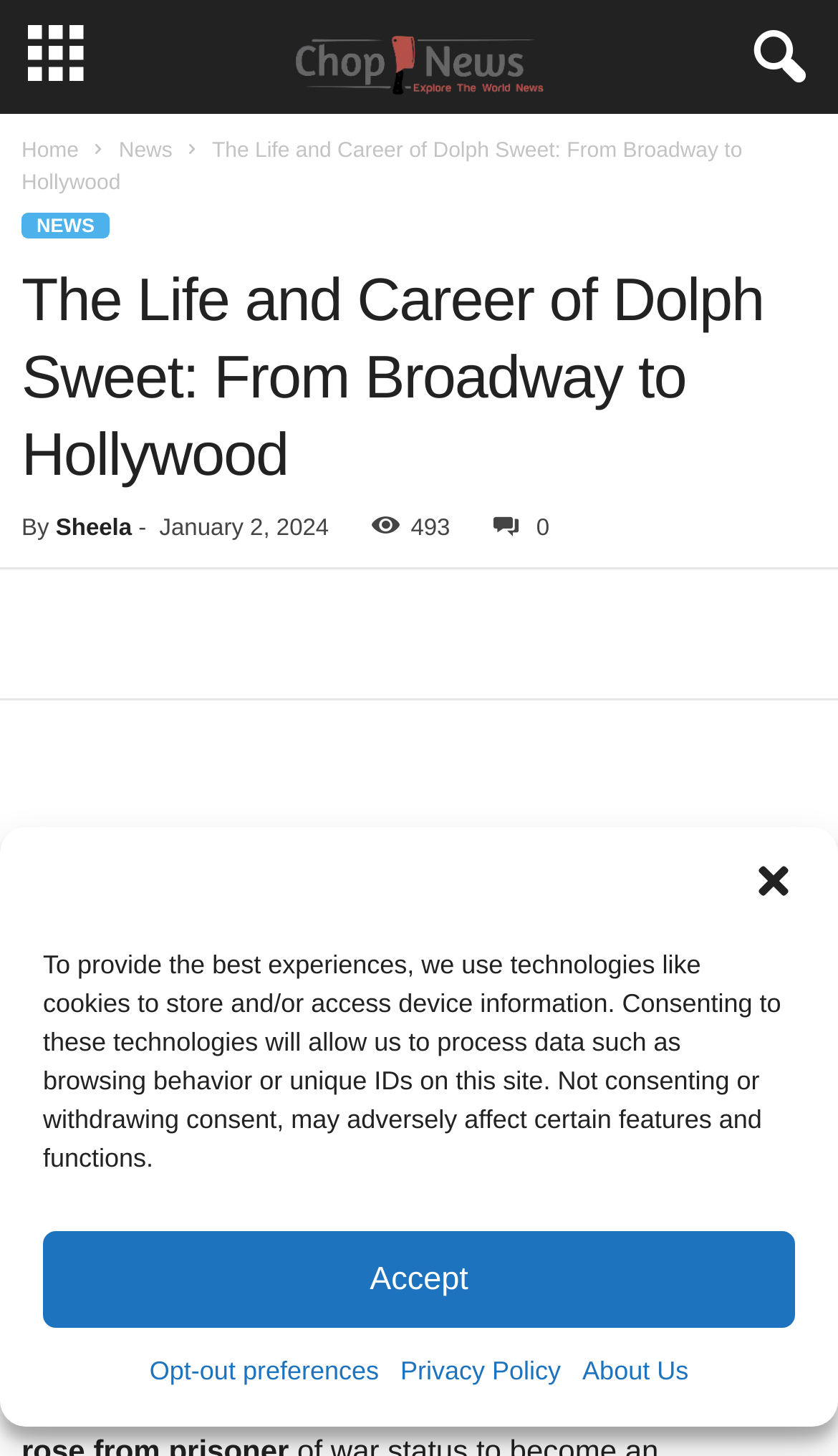Please identify the bounding box coordinates of the clickable area that will allow you to execute the instruction: "View NEWS page".

[0.026, 0.146, 0.131, 0.164]